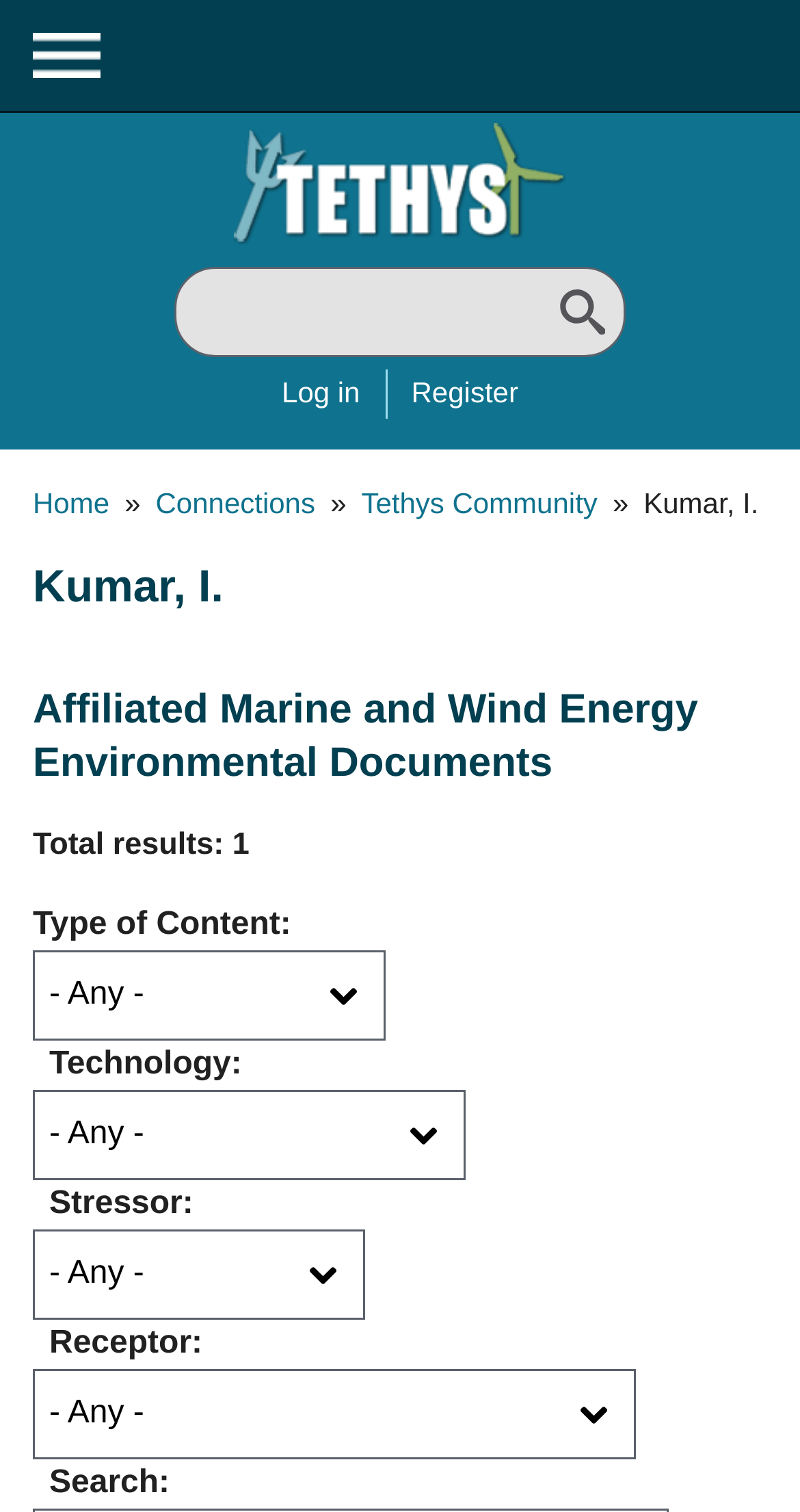Using the information shown in the image, answer the question with as much detail as possible: What is the name of the community?

I determined this by looking at the breadcrumb navigation, which includes a link to the 'Tethys Community' page.